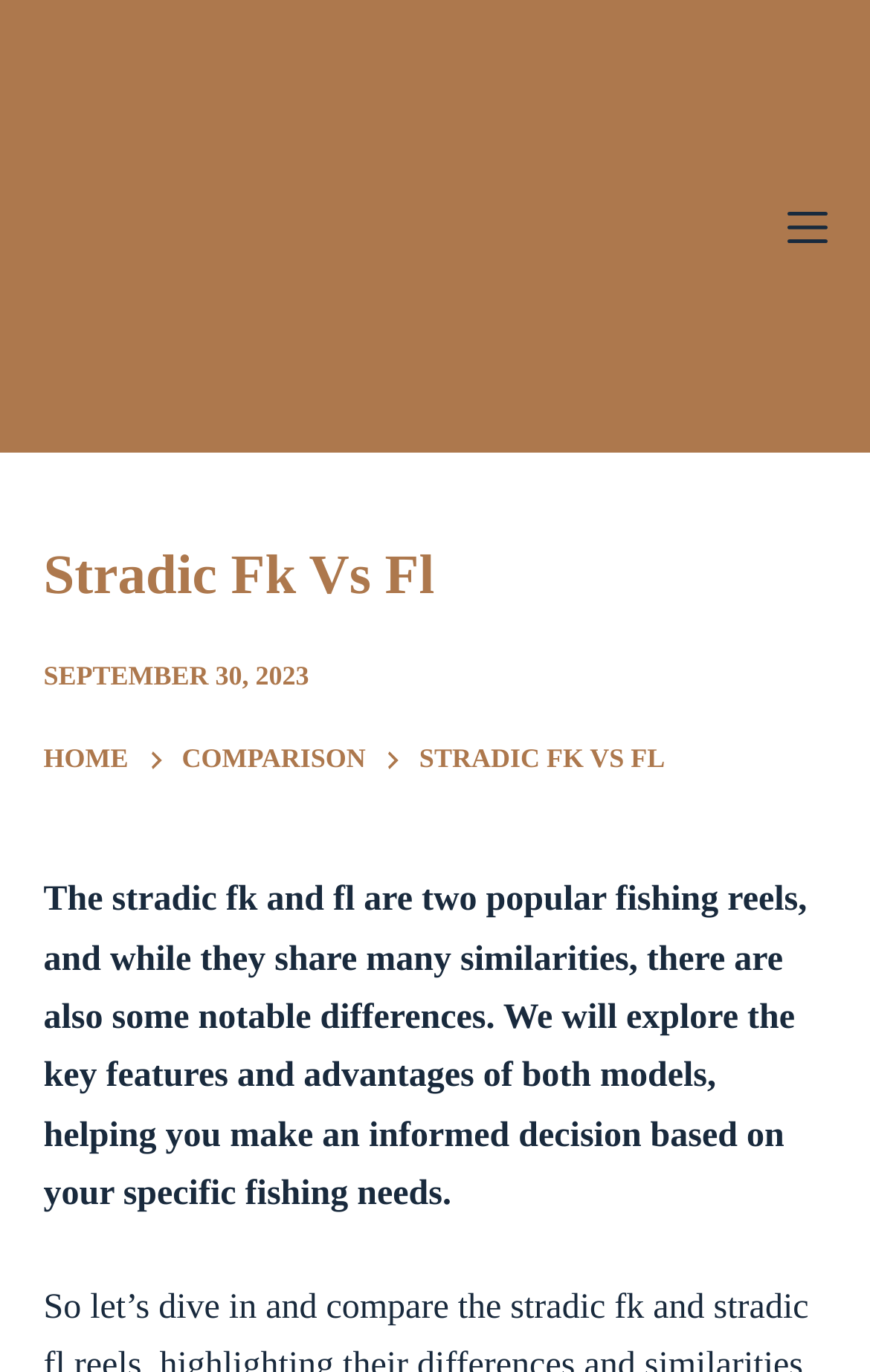Can you give a comprehensive explanation to the question given the content of the image?
What is the purpose of the article?

According to the article's introduction, the purpose is to explore the key features and advantages of both Stradic Fk and Fl models, helping readers make an informed decision based on their specific fishing needs.